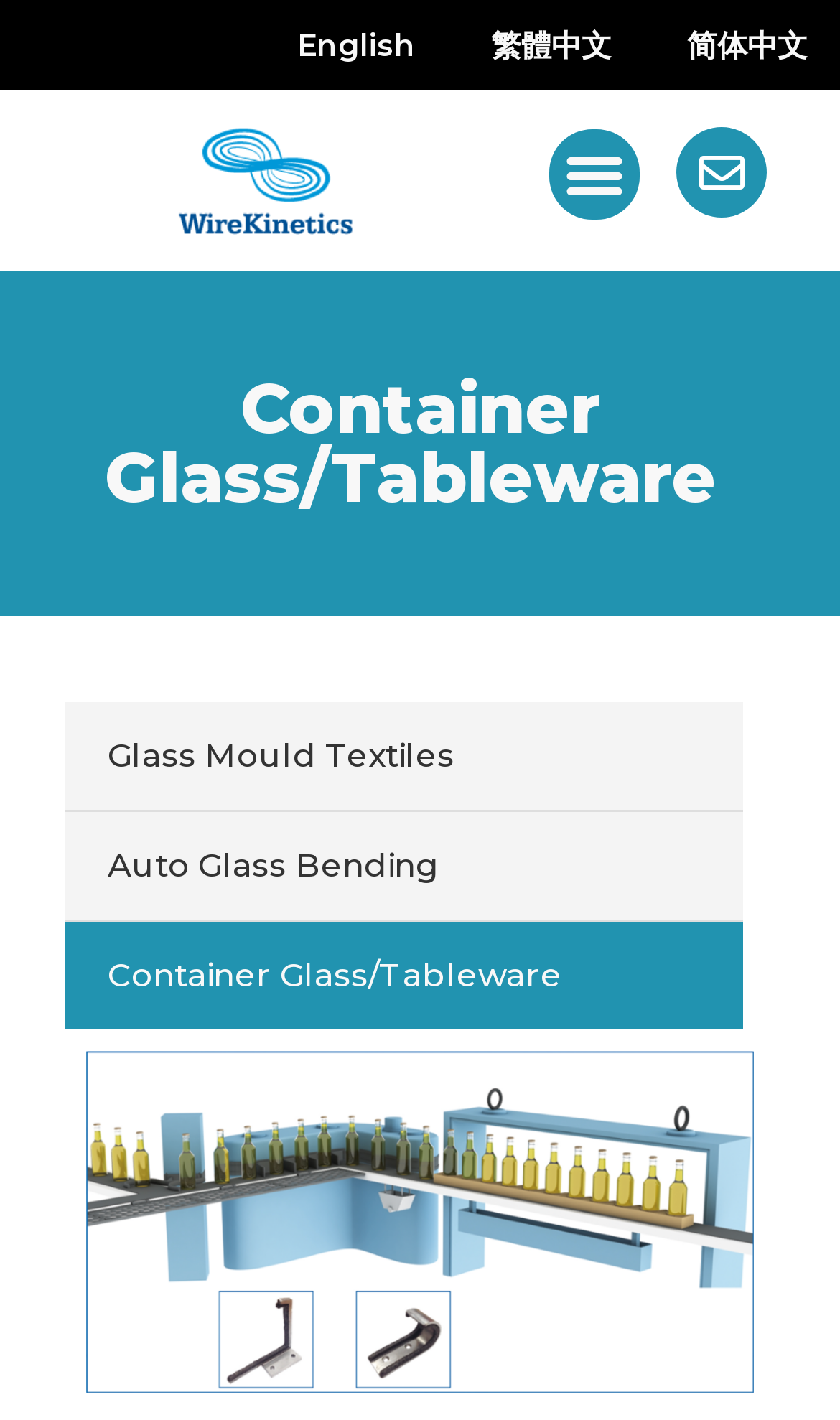What is the main category of products on this website?
Provide a well-explained and detailed answer to the question.

The main heading on the webpage is 'Container Glass/Tableware', which suggests that this is the main category of products offered by the website.